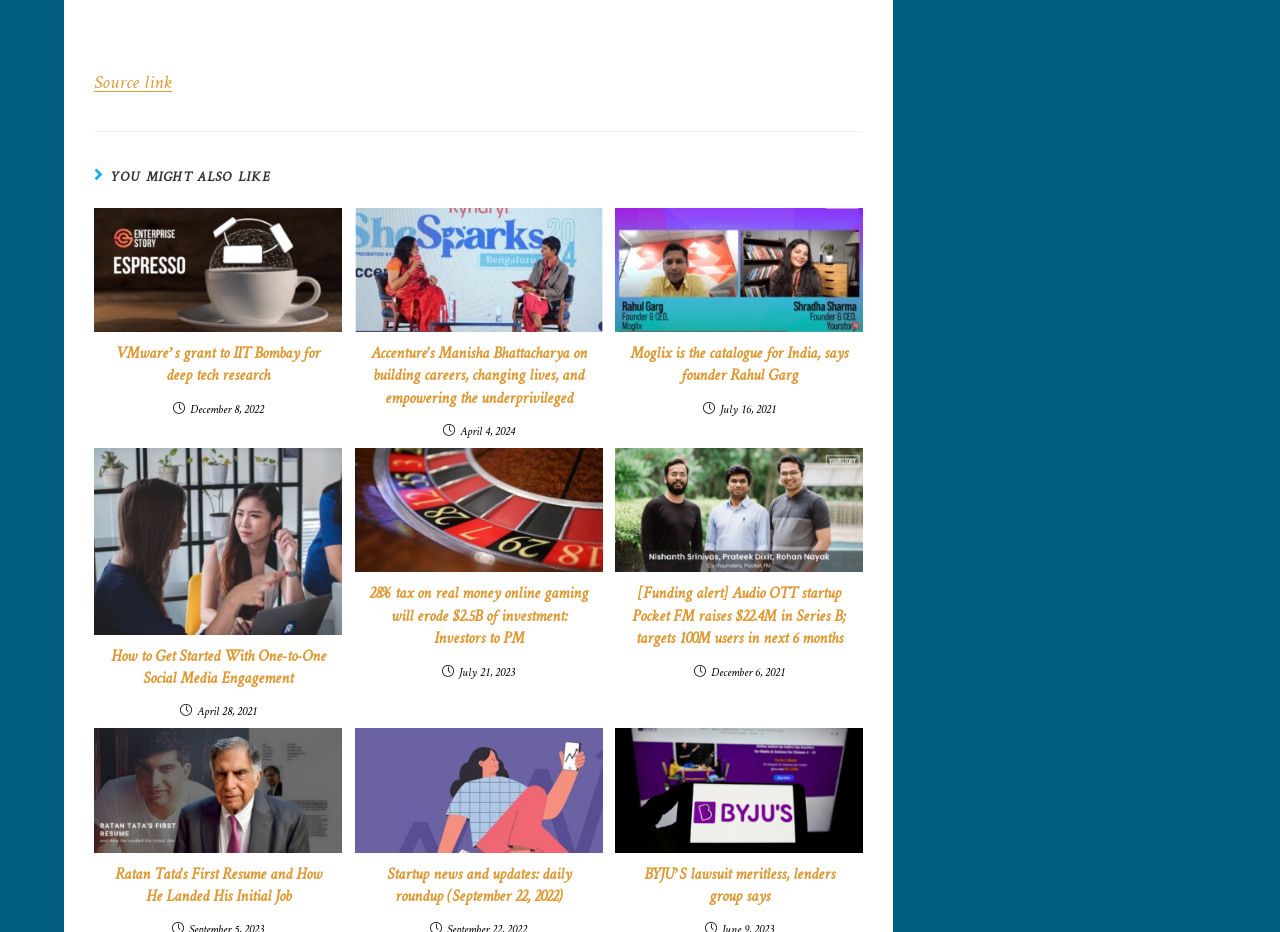Please specify the bounding box coordinates of the region to click in order to perform the following instruction: "Read more about VMware’s grant to IIT Bombay for deep tech research".

[0.073, 0.223, 0.267, 0.356]